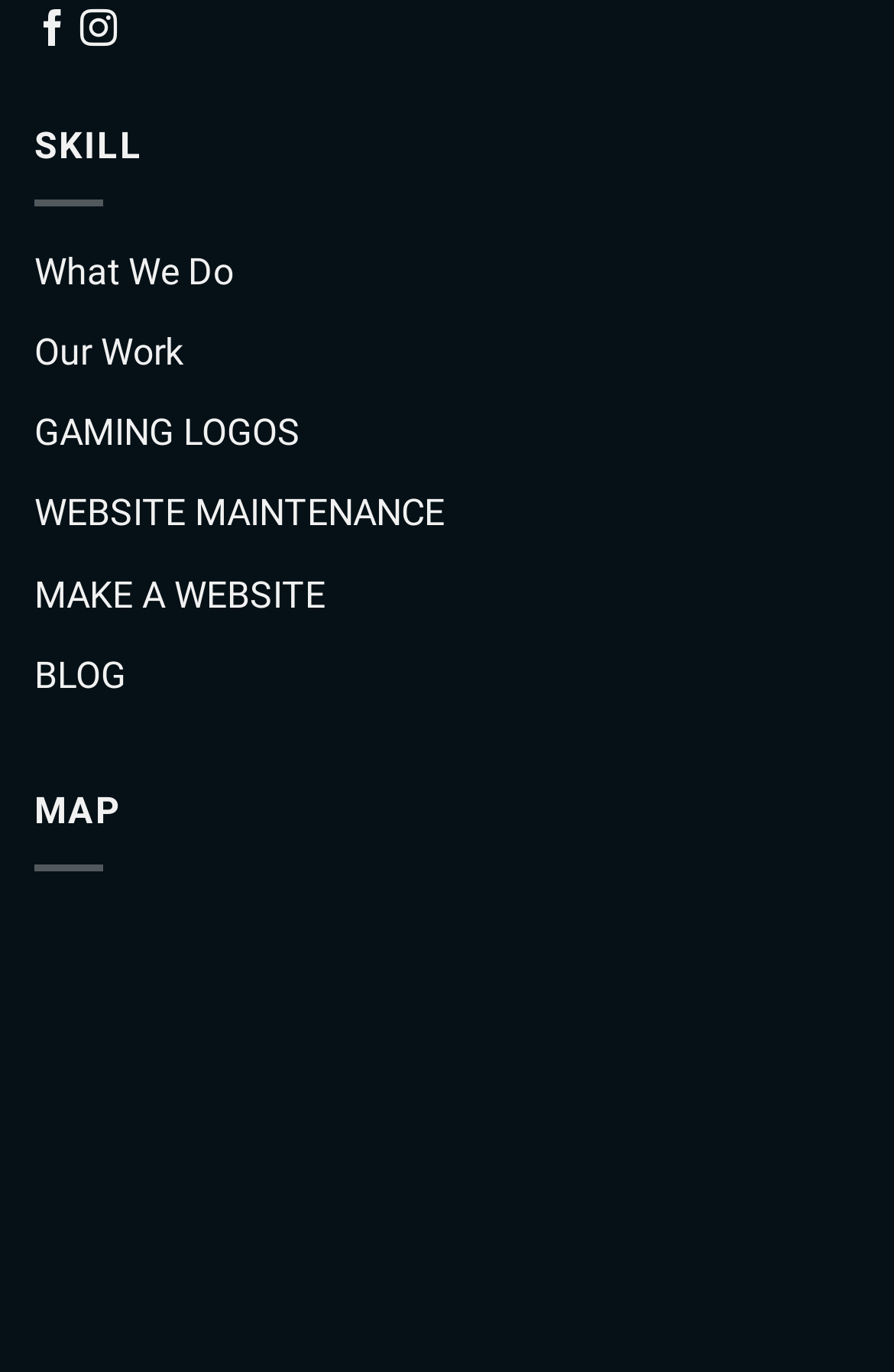Locate the UI element described by What We Do in the provided webpage screenshot. Return the bounding box coordinates in the format (top-left x, top-left y, bottom-right x, bottom-right y), ensuring all values are between 0 and 1.

[0.038, 0.182, 0.262, 0.214]